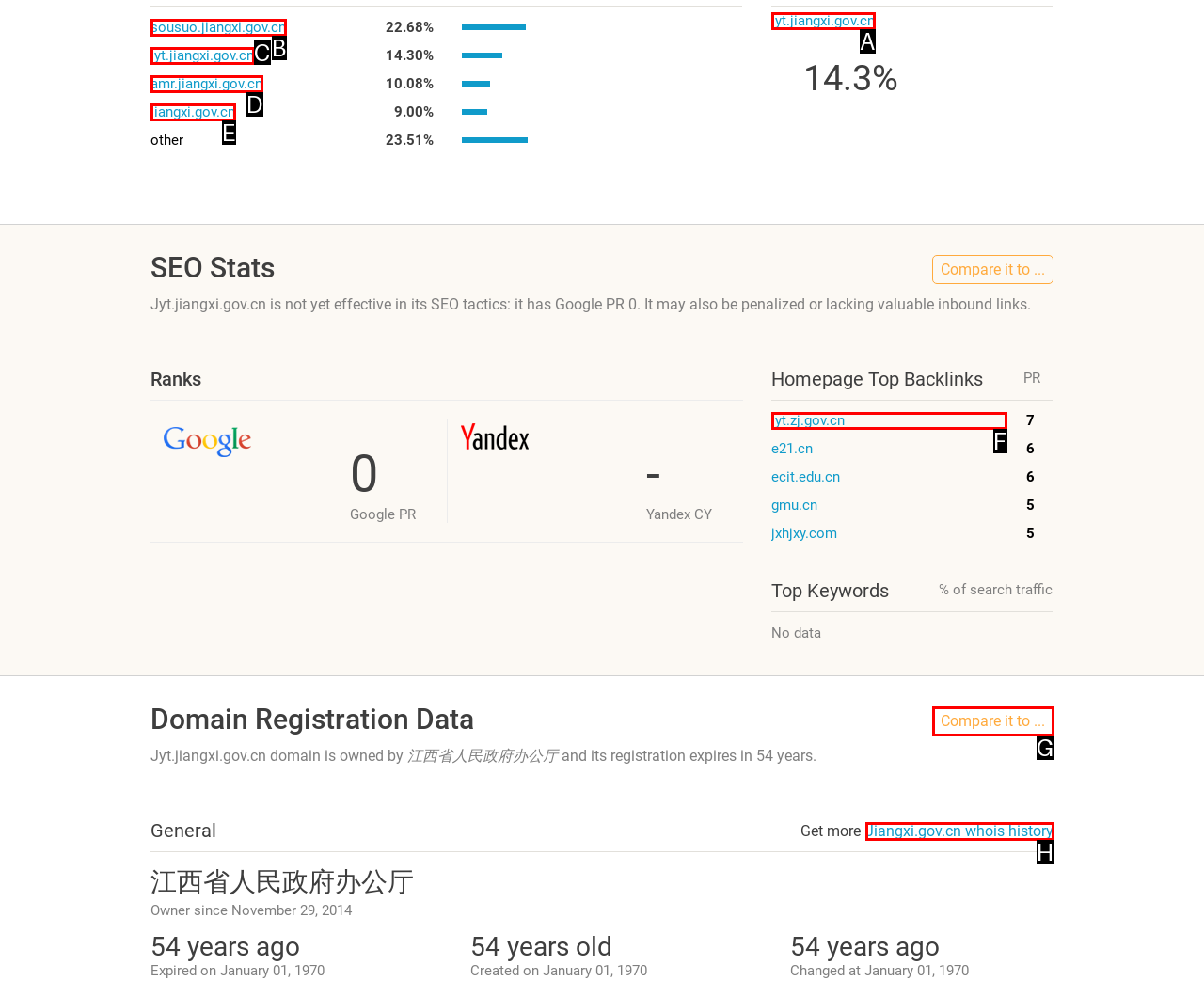From the provided choices, determine which option matches the description: jyt.jiangxi.gov.cn. Respond with the letter of the correct choice directly.

C